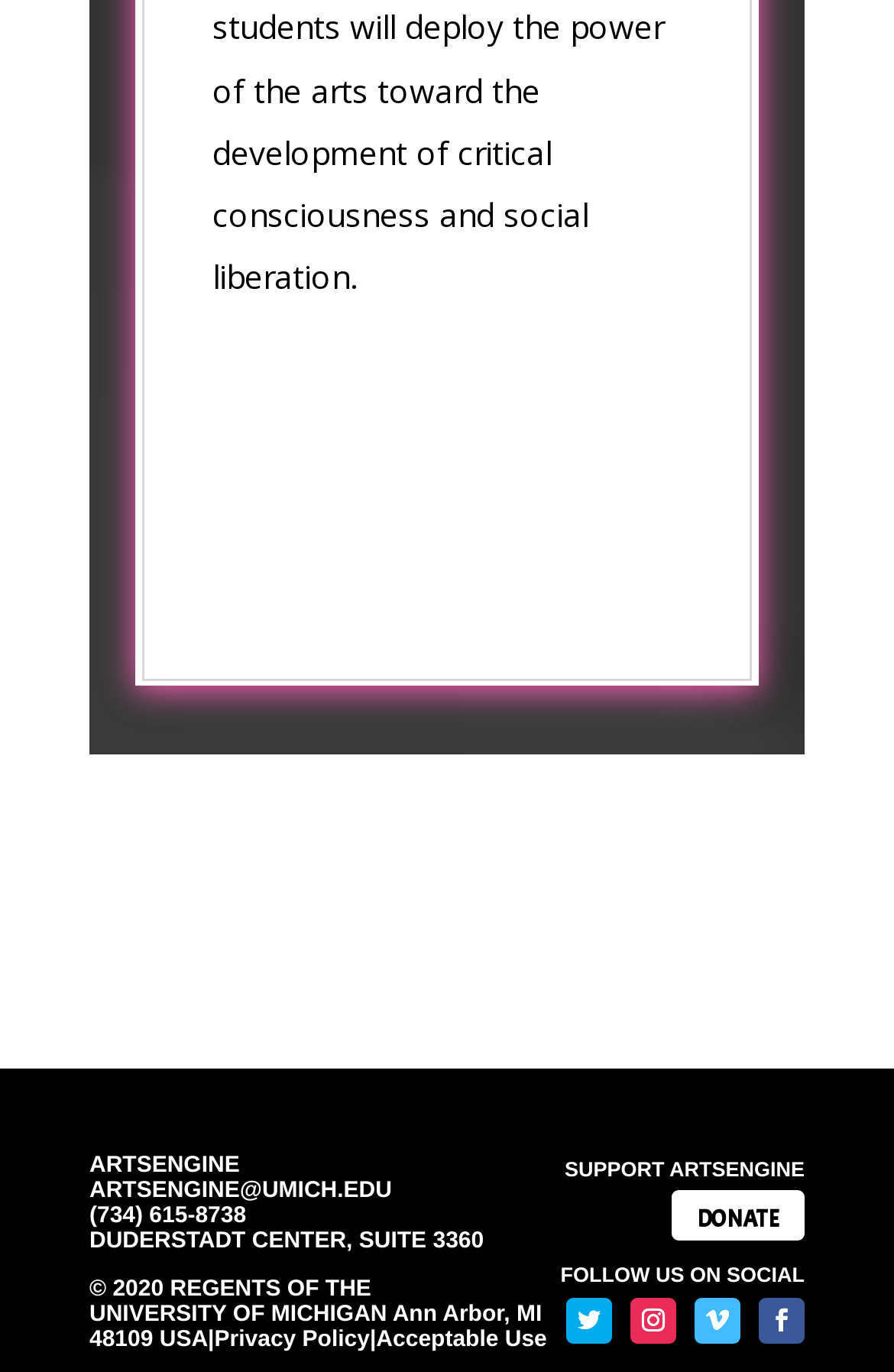What is the name of the organization?
Based on the visual content, answer with a single word or a brief phrase.

ARTSENGINE